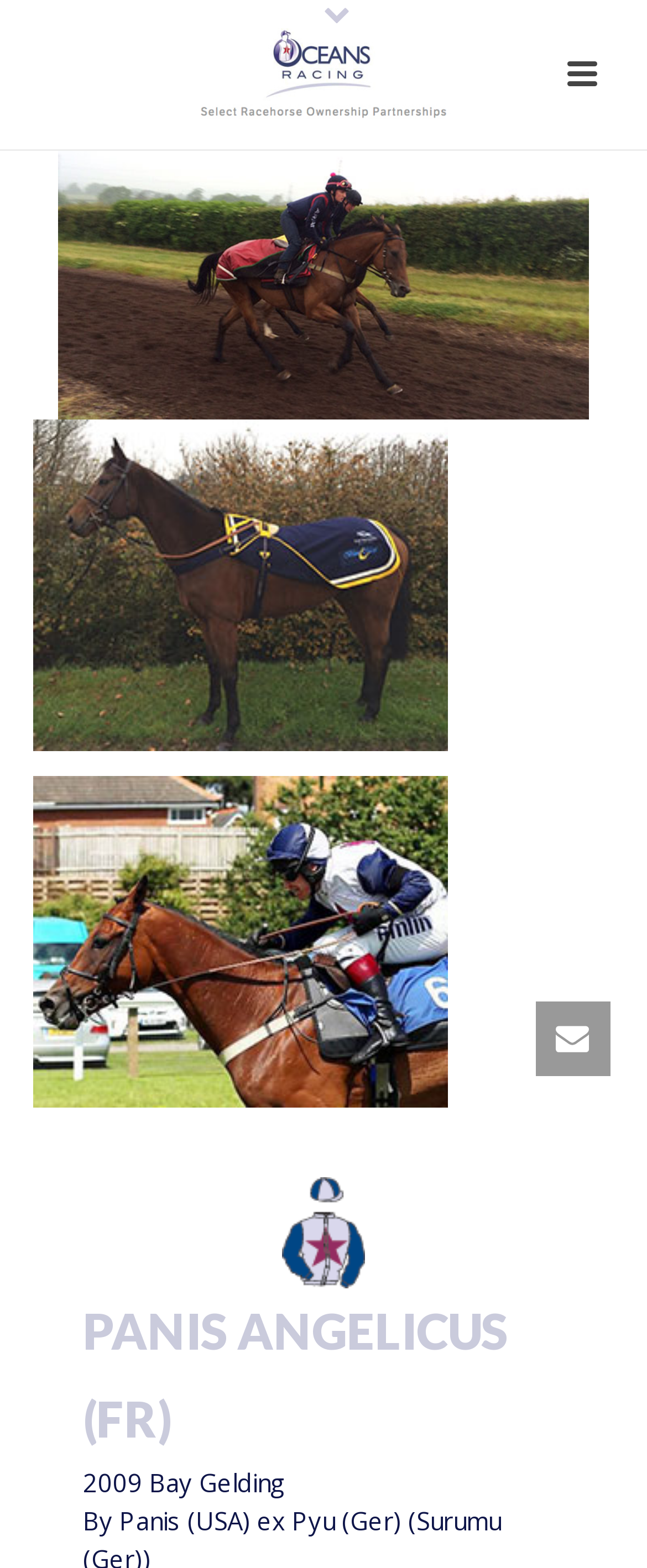Answer briefly with one word or phrase:
How many links are on the webpage?

4